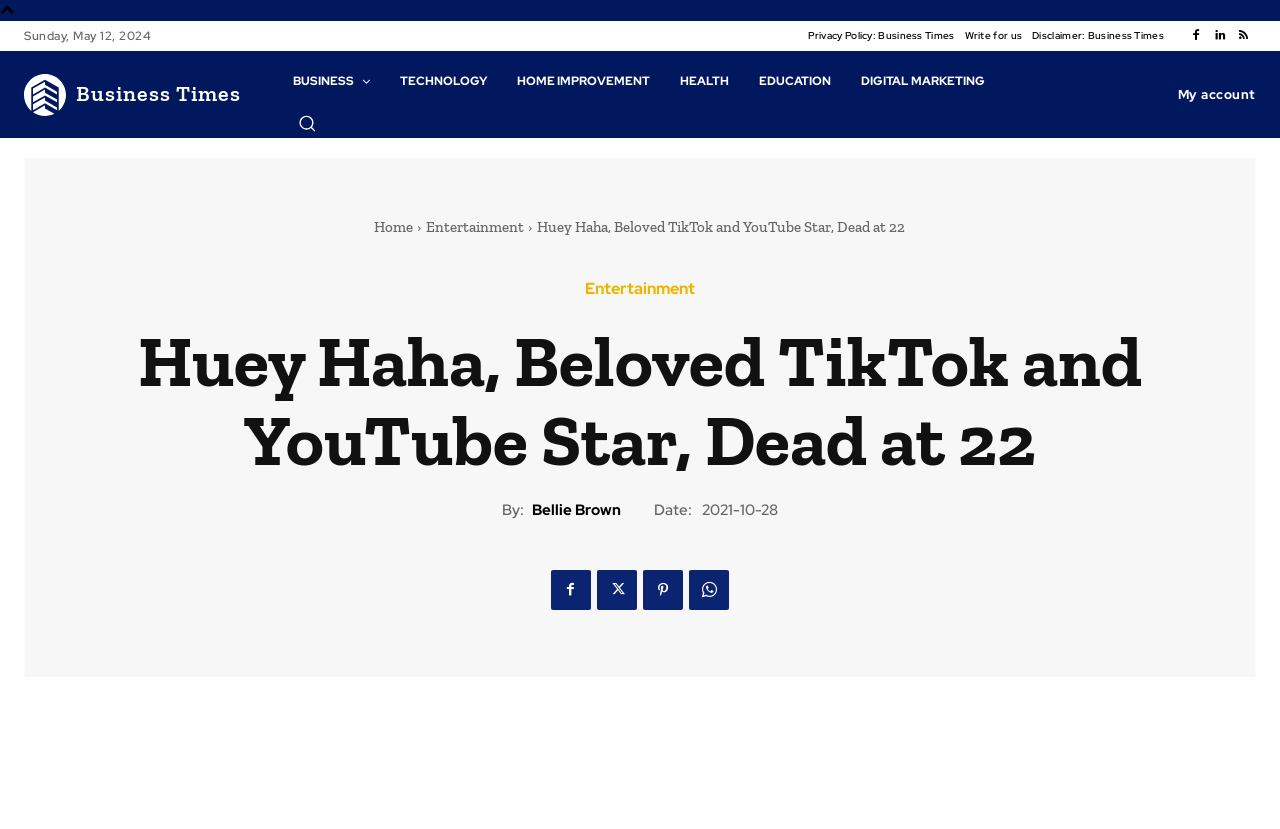What is the category of the article?
Look at the screenshot and give a one-word or phrase answer.

Entertainment